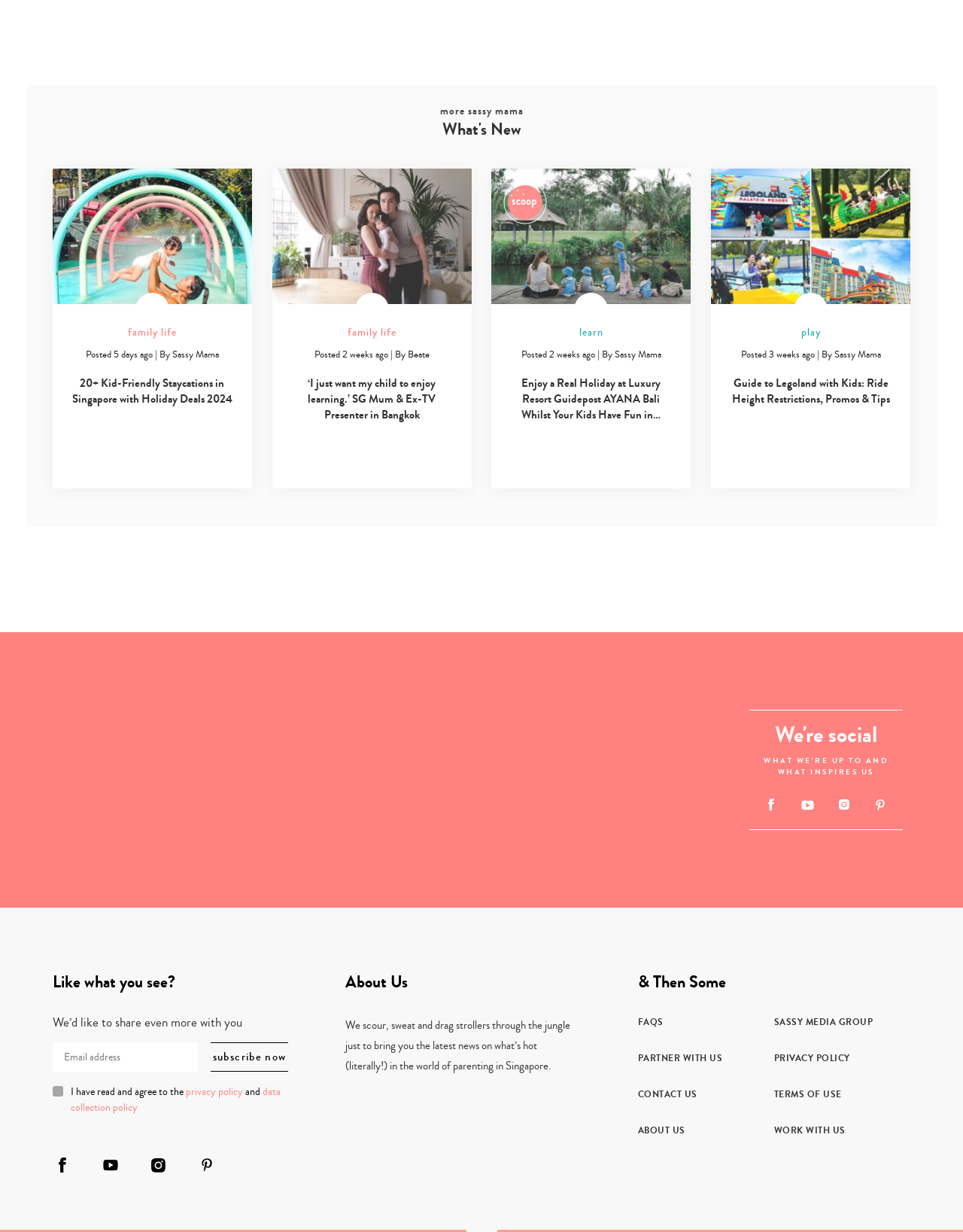What type of activity is featured in the image with the caption 'KidZania Singapore'?
Look at the image and respond to the question as thoroughly as possible.

I inferred this answer by examining the image and caption, which suggest that the activity depicted is a role-playing activity for children, likely at KidZania Singapore.